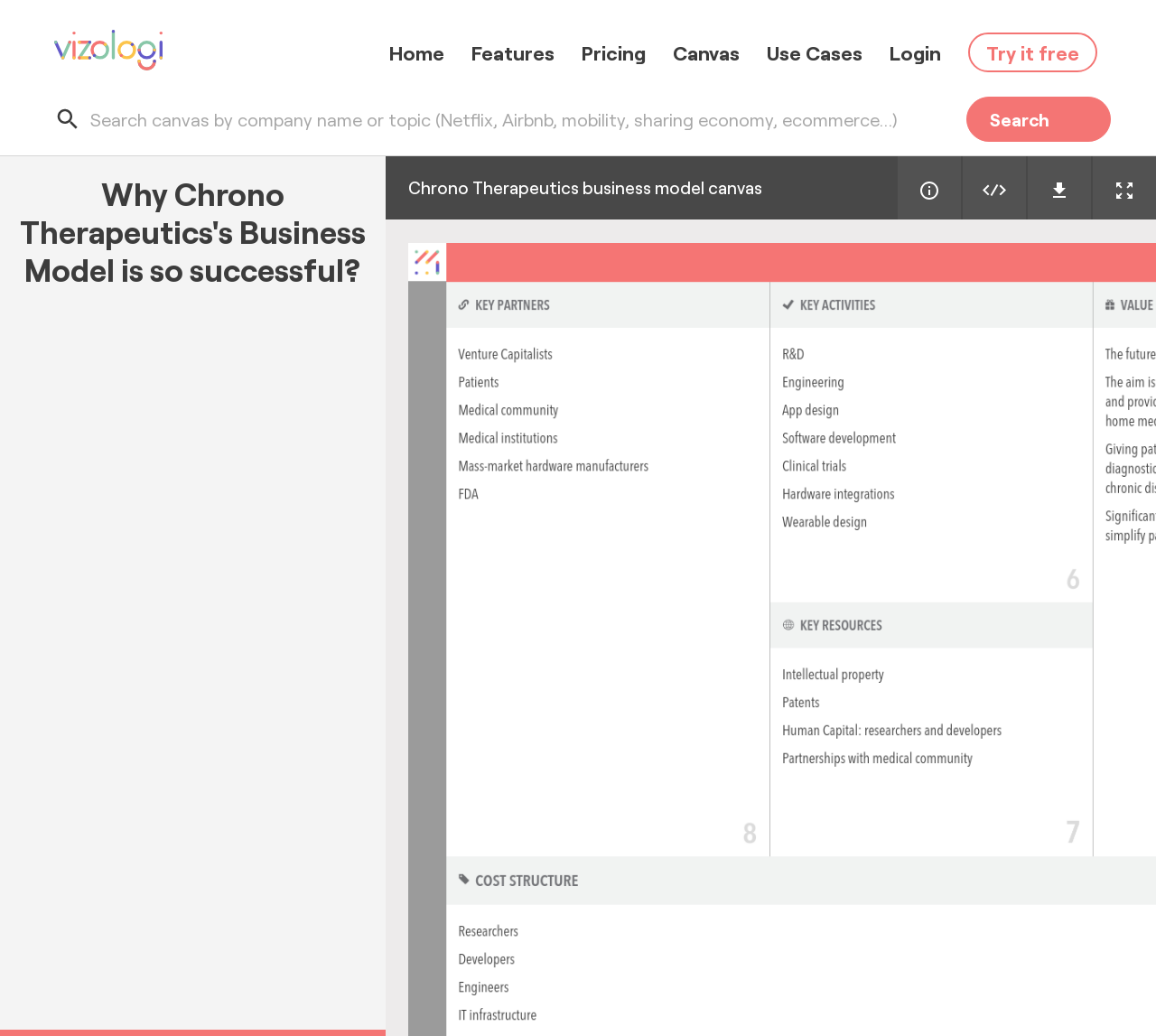Locate the bounding box coordinates of the clickable element to fulfill the following instruction: "Click on the 'Login' link". Provide the coordinates as four float numbers between 0 and 1 in the format [left, top, right, bottom].

[0.77, 0.031, 0.814, 0.053]